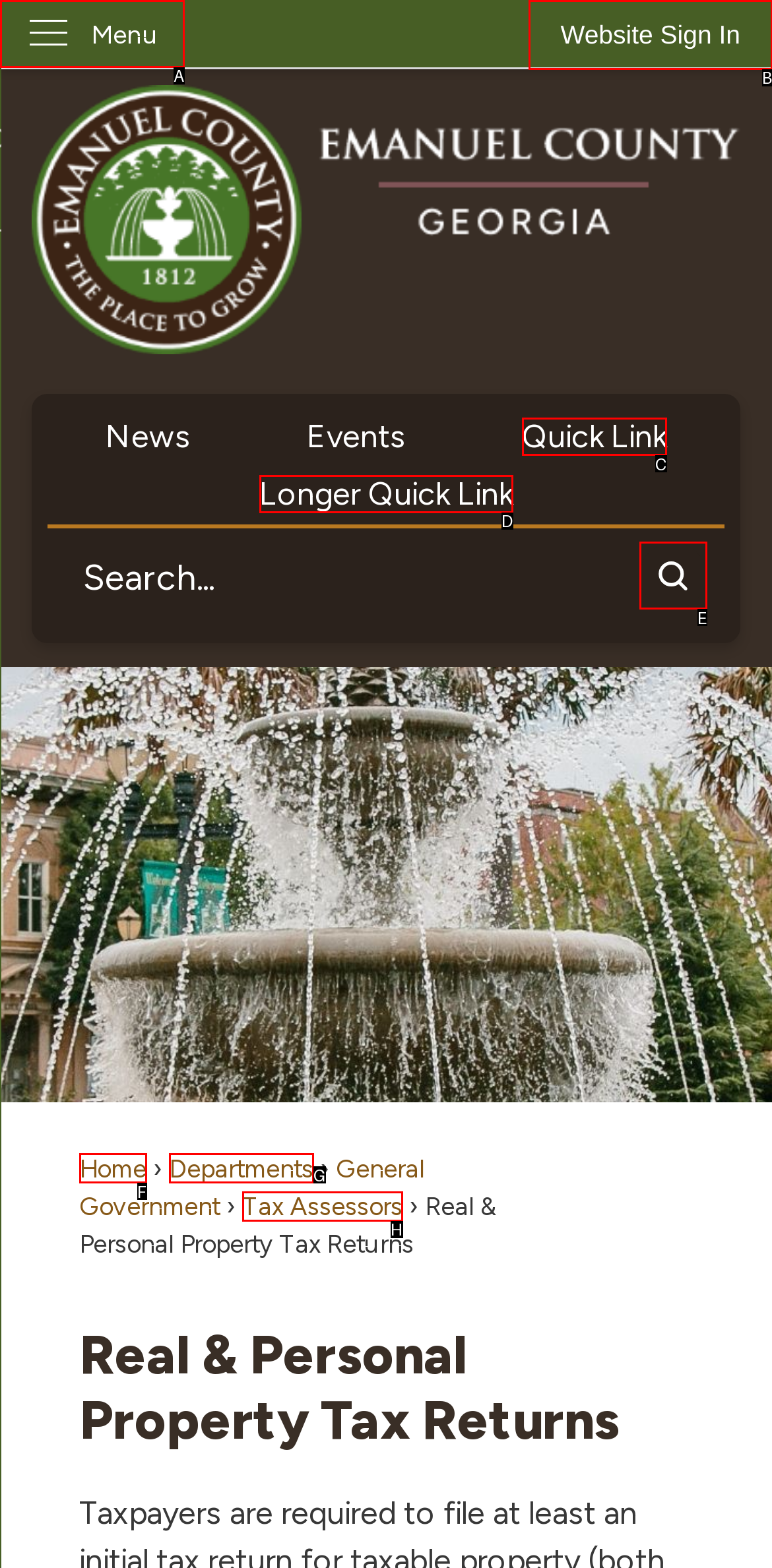Tell me the letter of the option that corresponds to the description: Menu
Answer using the letter from the given choices directly.

A